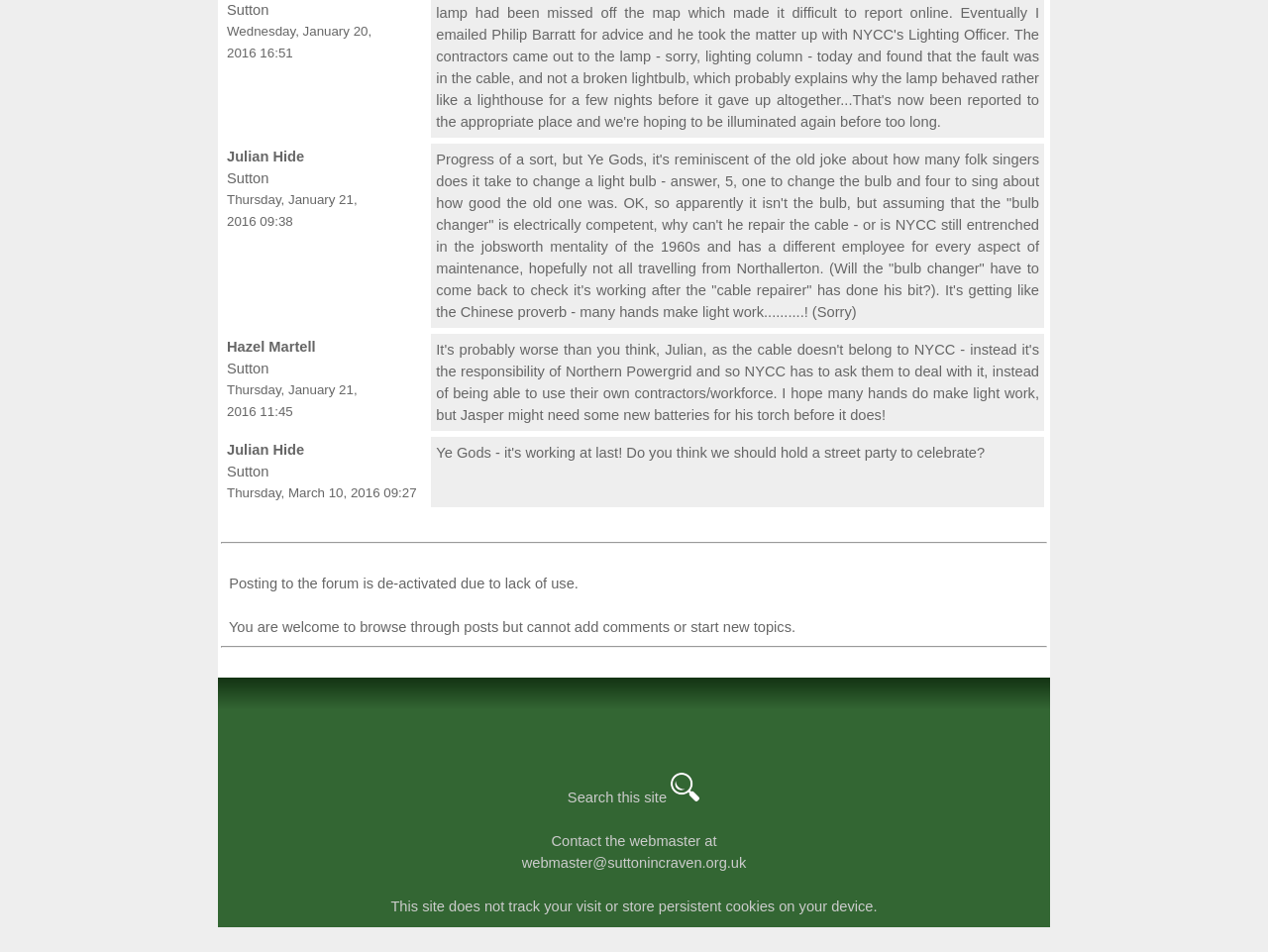Use the details in the image to answer the question thoroughly: 
What is the topic of discussion in the forum?

The topic of discussion in the forum appears to be about the maintenance of a light bulb, specifically the process of changing a light bulb and the involvement of different parties, such as NYCC and Northern Powergrid, in the maintenance process.